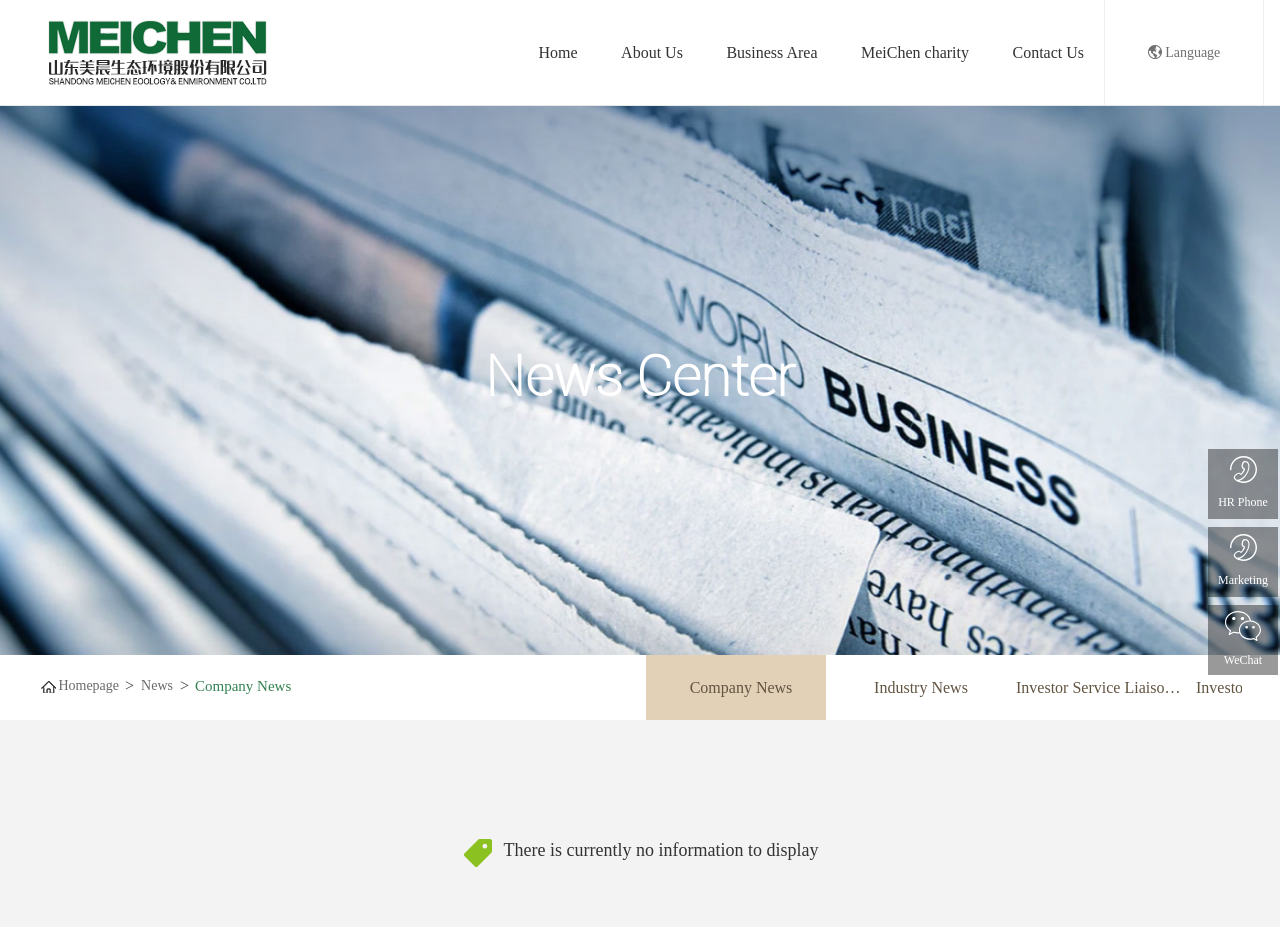Predict the bounding box coordinates for the UI element described as: "HR Phone +86-536-6076730". The coordinates should be four float numbers between 0 and 1, presented as [left, top, right, bottom].

[0.944, 0.484, 0.998, 0.56]